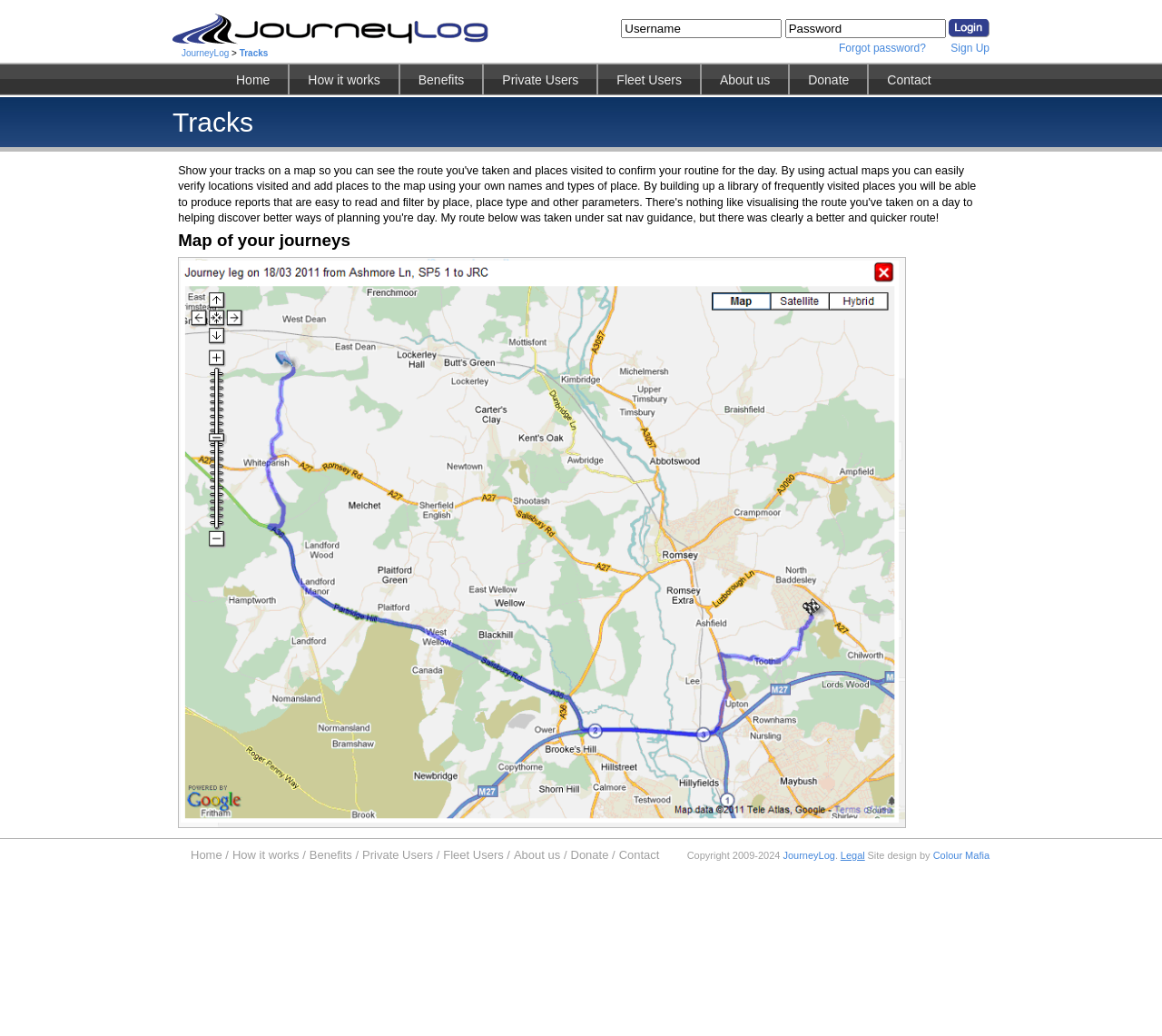Please answer the following question using a single word or phrase: 
What is the purpose of this website?

Track travel, mileage, and expense records